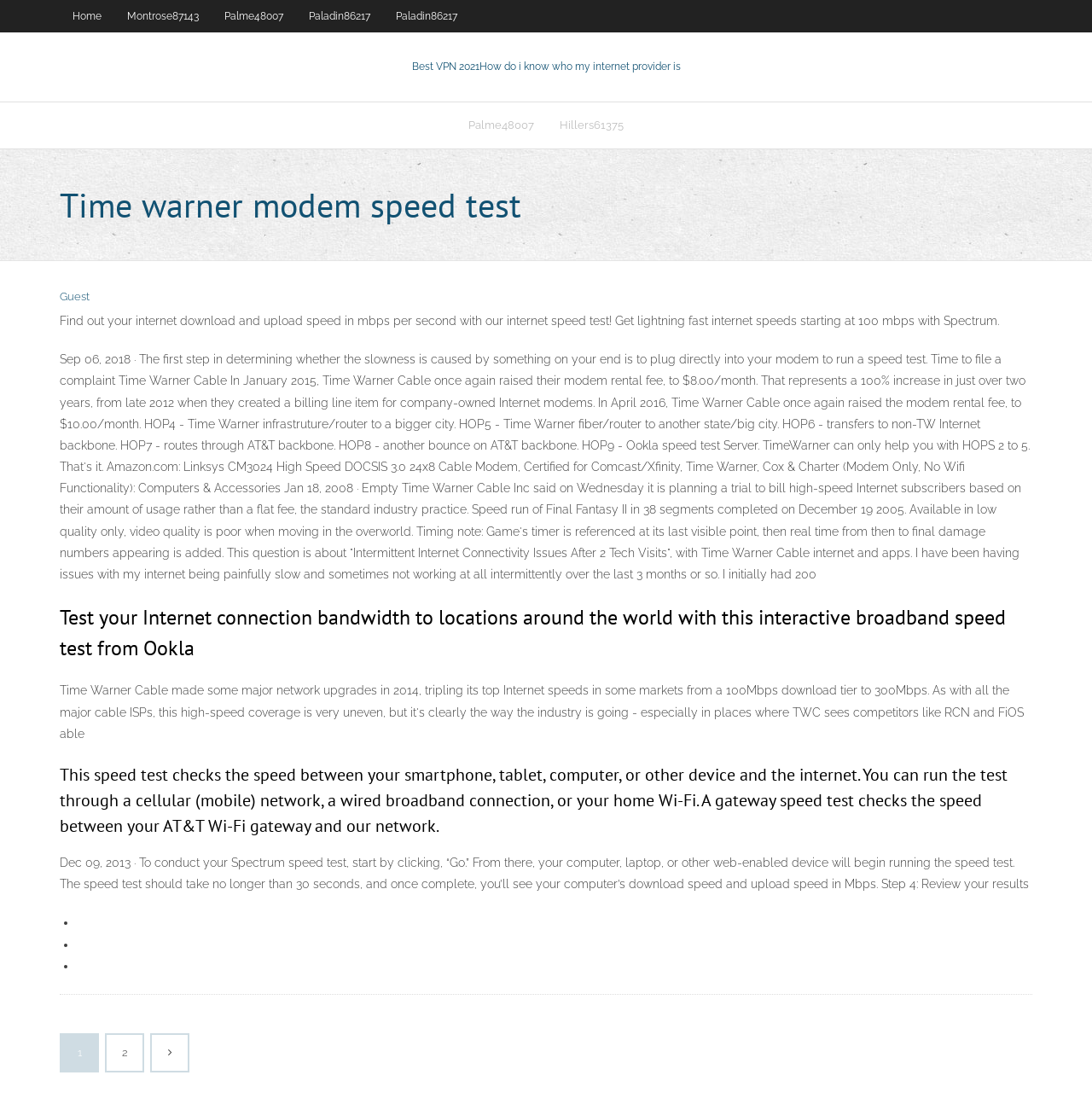Locate the headline of the webpage and generate its content.

Time warner modem speed test